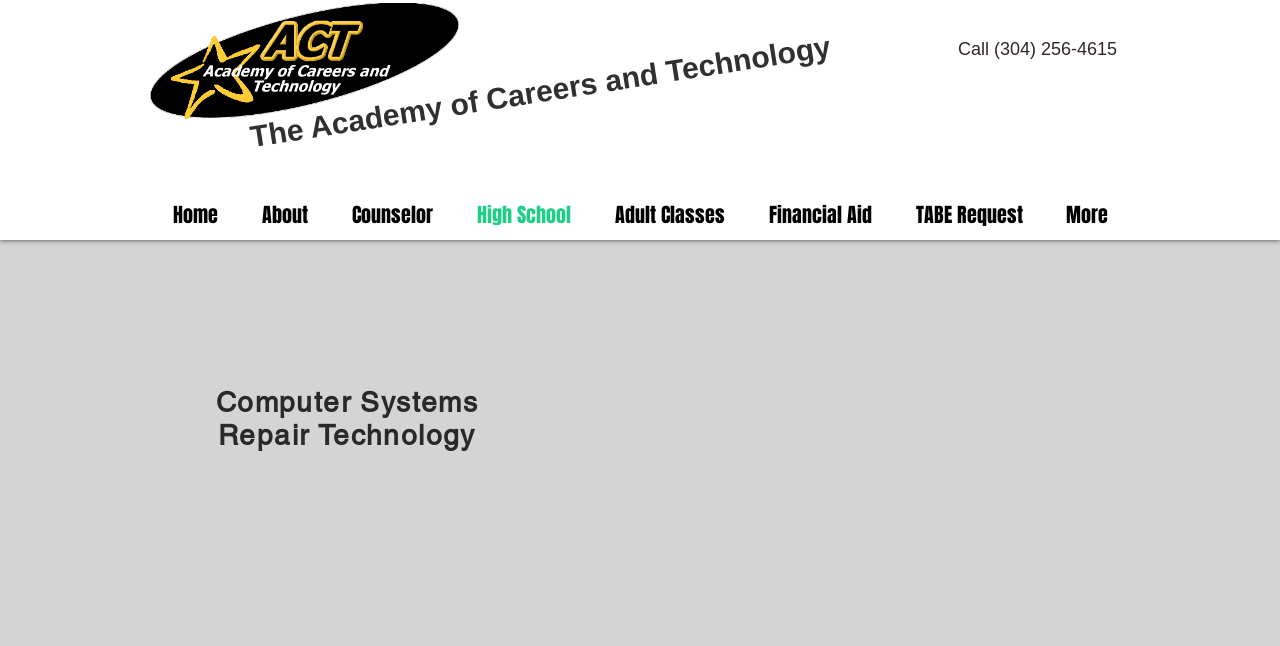Locate the bounding box coordinates of the area you need to click to fulfill this instruction: 'View the image of Computer Repair'. The coordinates must be in the form of four float numbers ranging from 0 to 1: [left, top, right, bottom].

[0.438, 0.481, 0.814, 0.972]